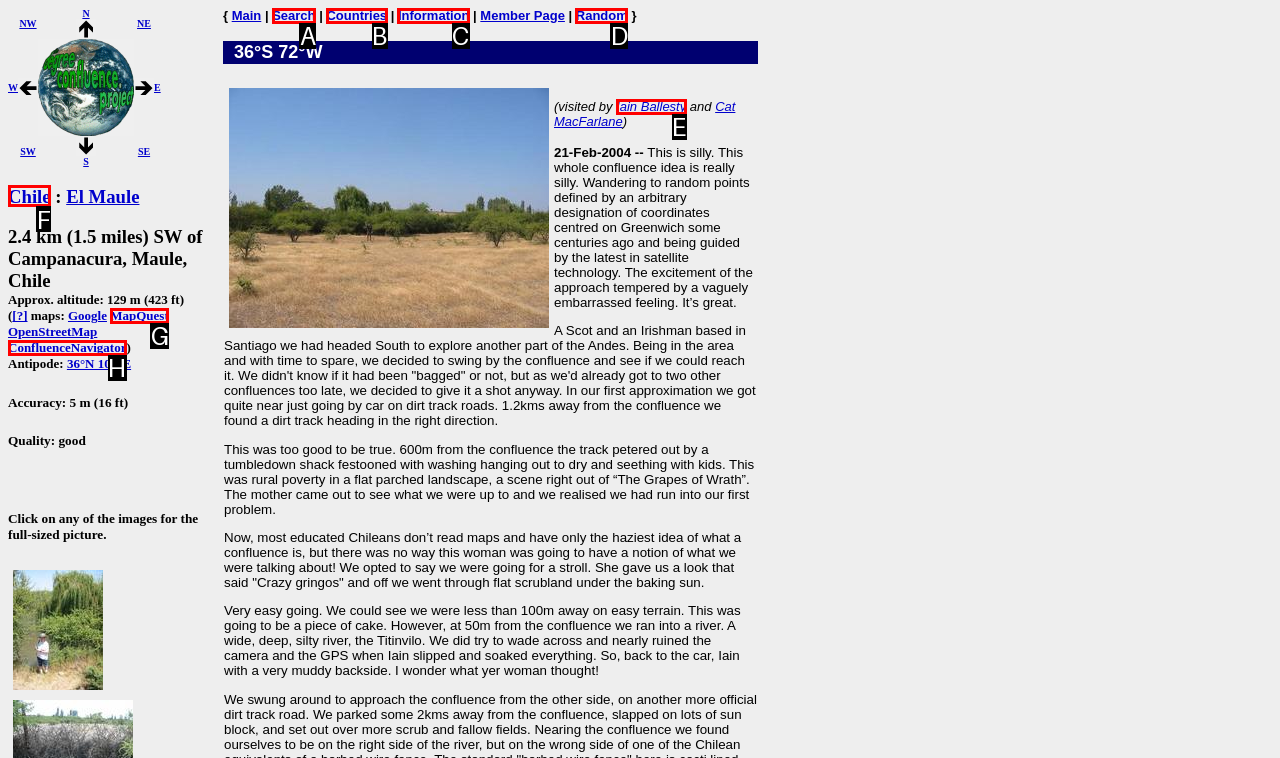Determine the option that best fits the description: Iain Ballesty
Reply with the letter of the correct option directly.

E